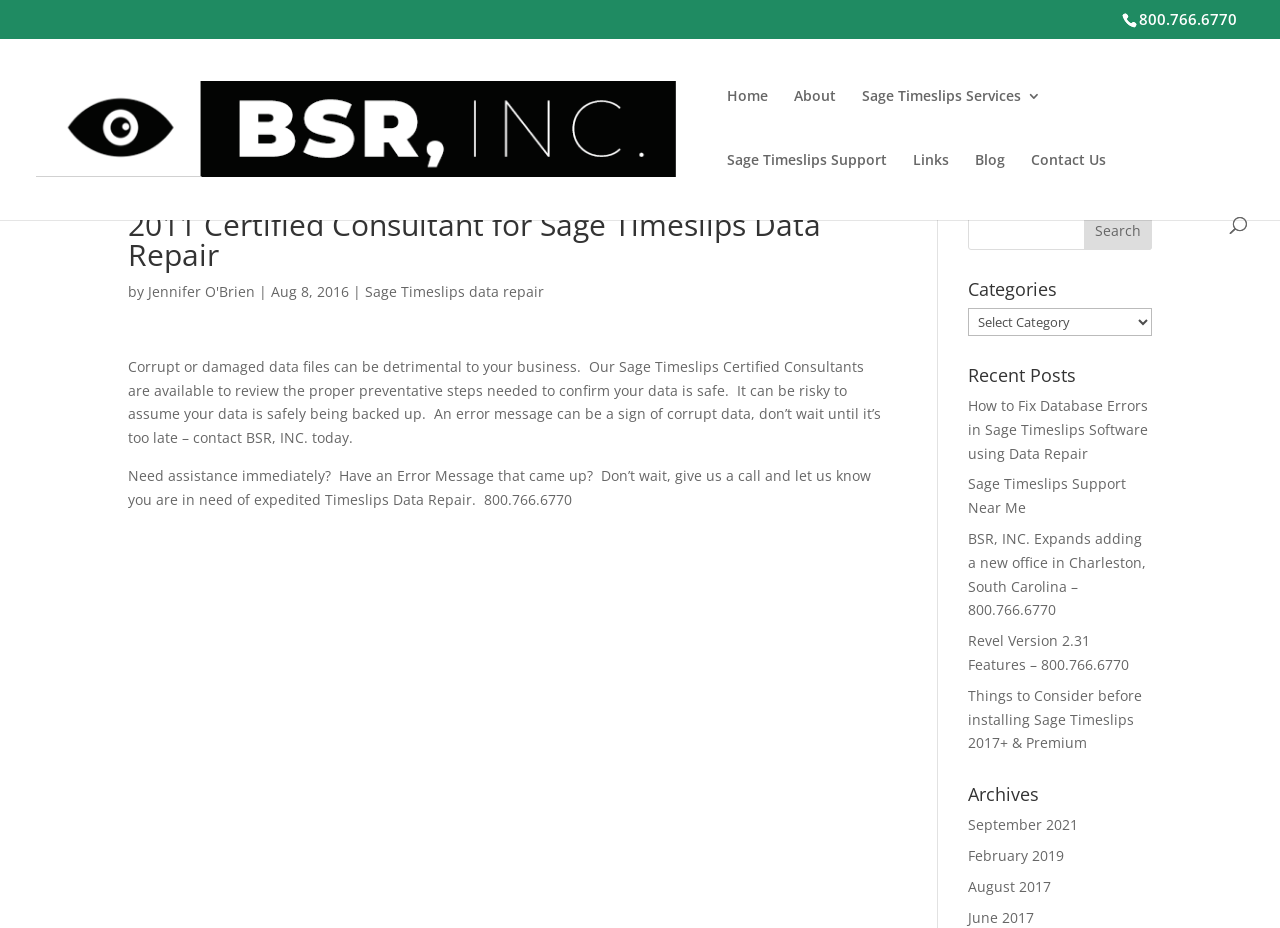Please find the bounding box coordinates of the clickable region needed to complete the following instruction: "Read about Sage Timeslips Consultant". The bounding box coordinates must consist of four float numbers between 0 and 1, i.e., [left, top, right, bottom].

[0.027, 0.127, 0.548, 0.147]